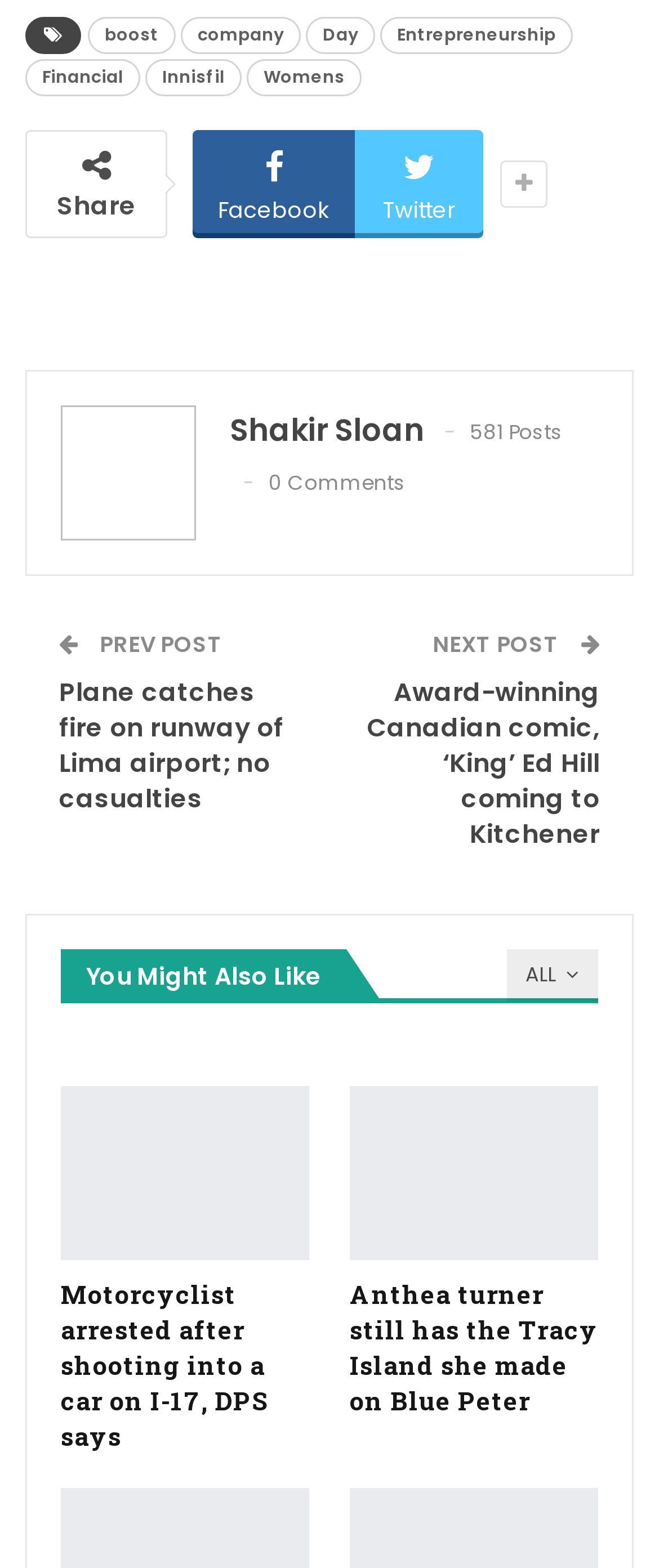Please locate the bounding box coordinates of the element's region that needs to be clicked to follow the instruction: "learn about Water Damage". The bounding box coordinates should be provided as four float numbers between 0 and 1, i.e., [left, top, right, bottom].

None